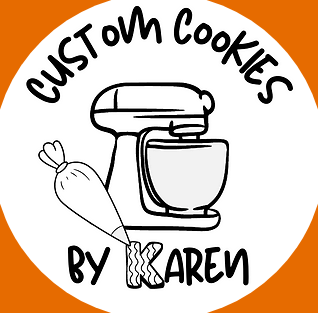Offer a detailed explanation of the image.

The image features a vibrant orange background with a playful, hand-drawn design showcasing a stand mixer alongside a piping bag. It prominently displays the text "CUSTOM COOKIES" in a whimsical font, highlighting the creative and personalized nature of the cookie offerings. Below the mixer, the phrase "by KAREN" is featured, emphasizing the artisanal touch and expertise behind the custom cookies. This illustration captures the essence of a baking business focused on delivering unique and customized baked goods, inviting customers to indulge in delicious treats crafted with care.